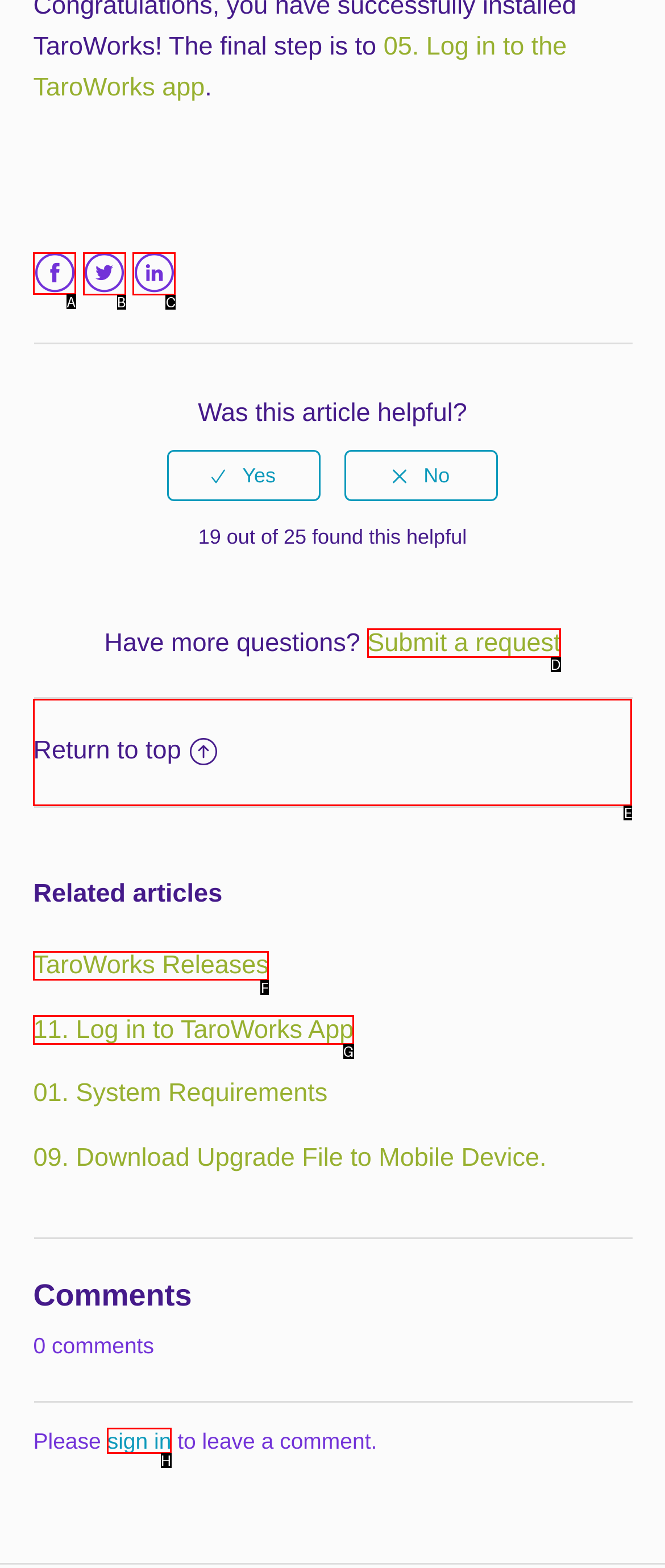Indicate which HTML element you need to click to complete the task: Follow TaroWorks on Facebook. Provide the letter of the selected option directly.

A